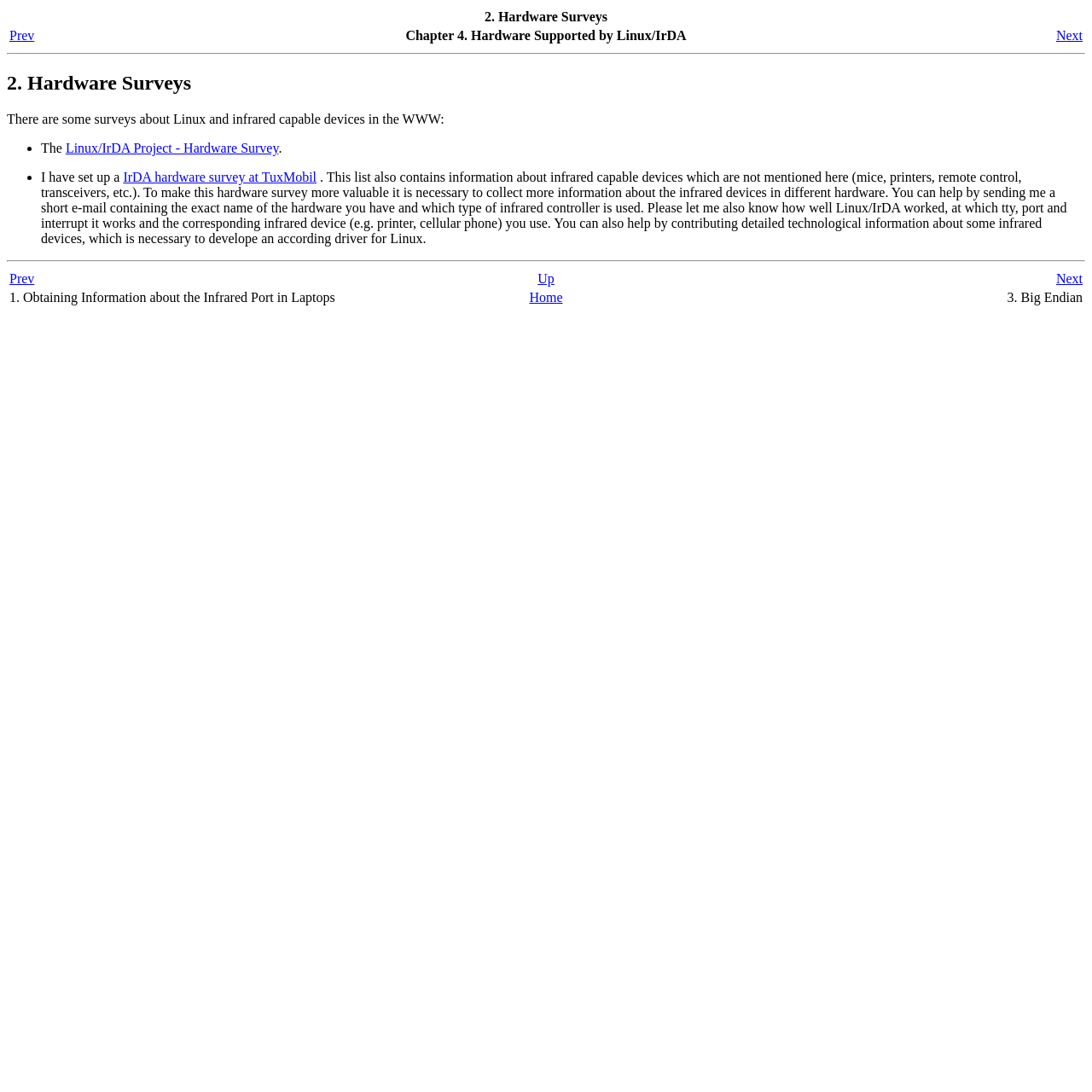Show the bounding box coordinates of the region that should be clicked to follow the instruction: "Click on Prev."

[0.008, 0.025, 0.204, 0.041]